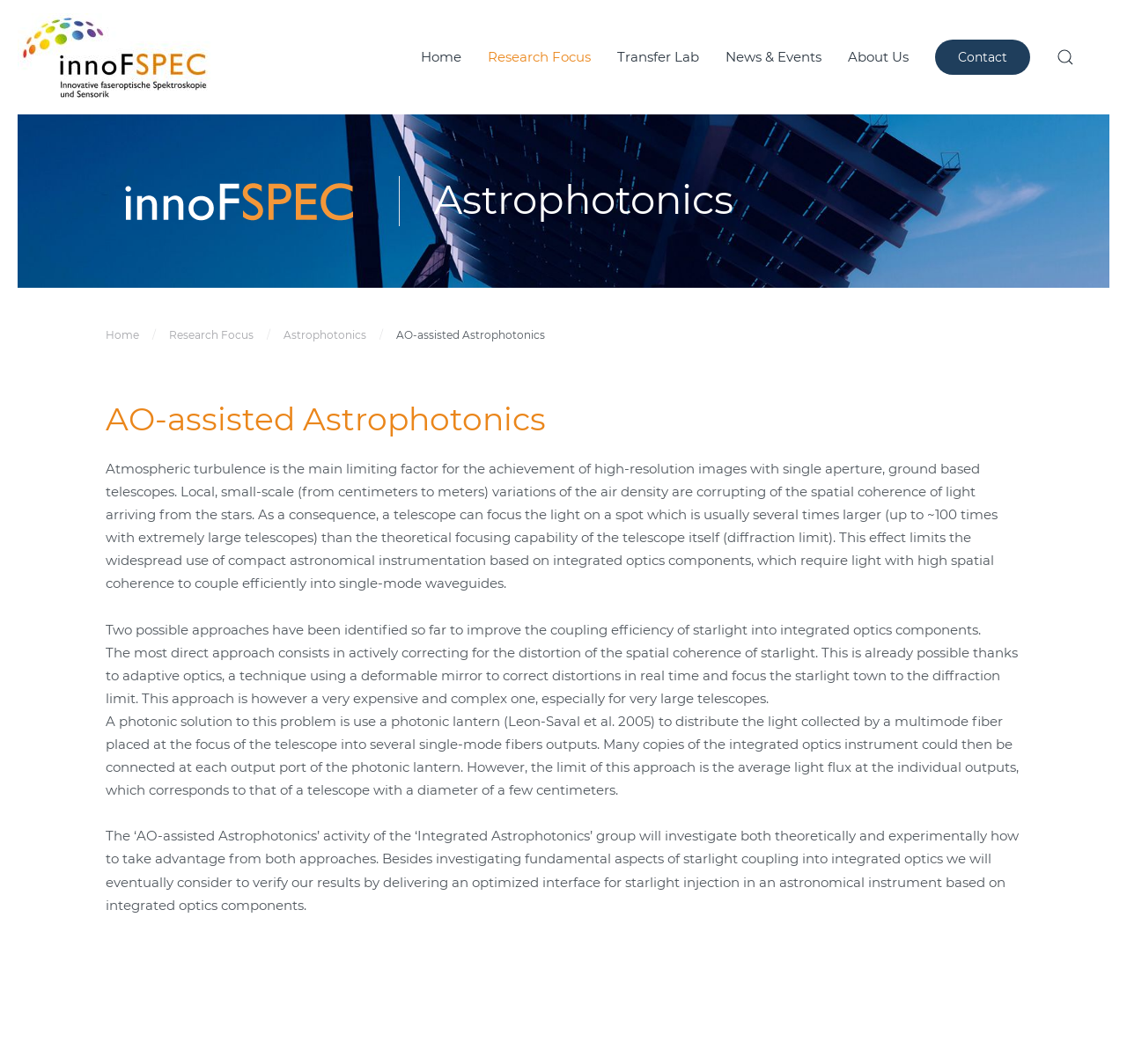What is the purpose of the photonic lantern?
Using the details from the image, give an elaborate explanation to answer the question.

Based on the webpage's content, the photonic lantern is used to distribute the light collected by a multimode fiber placed at the focus of the telescope into several single-mode fibers outputs, as mentioned in the text 'A photonic solution to this problem is use a photonic lantern... to distribute the light collected by a multimode fiber... into several single-mode fibers outputs'.